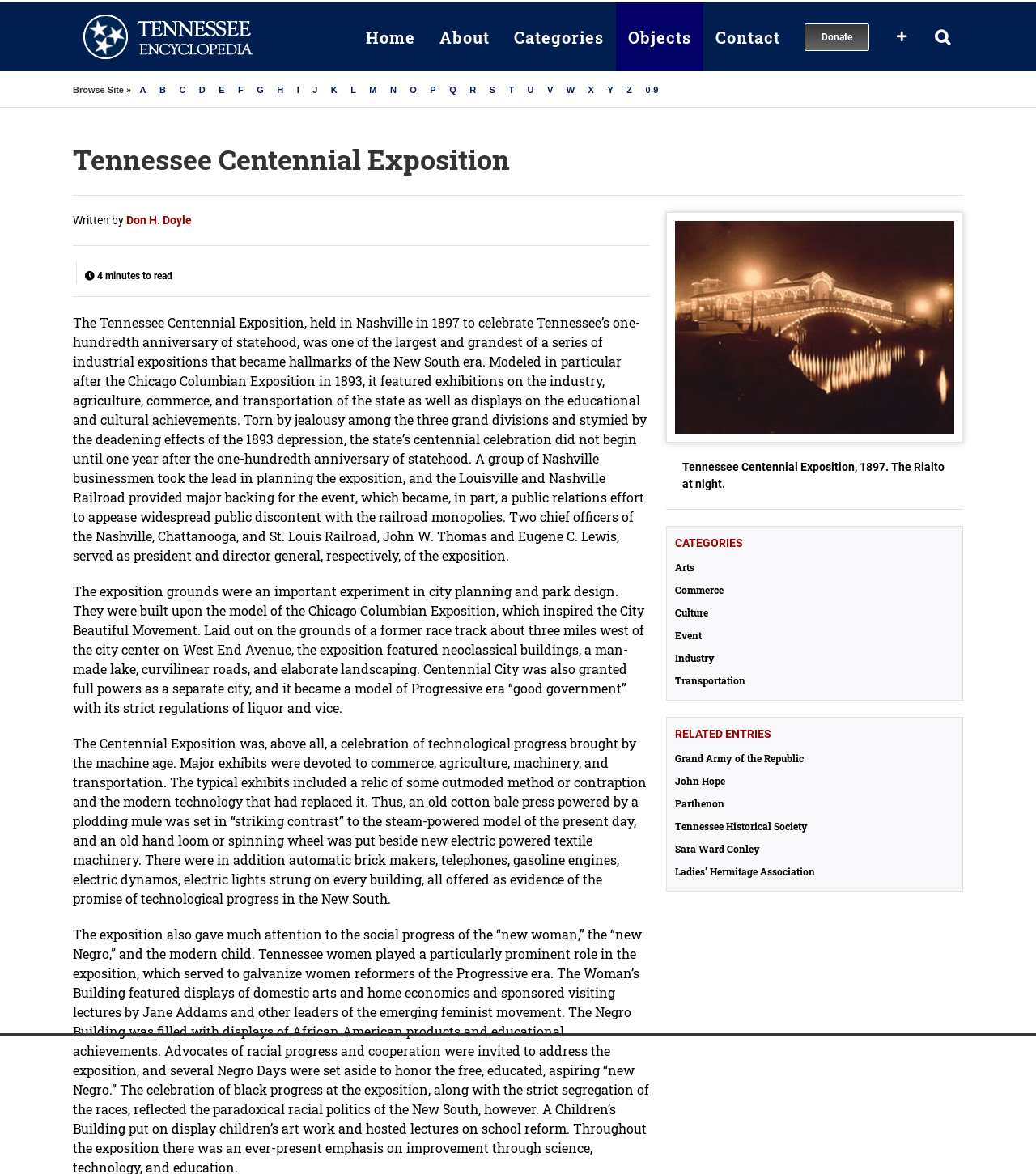Describe all the key features of the webpage in detail.

The webpage is about the Tennessee Centennial Exposition, held in Nashville in 1897. At the top left corner, there is a logo of the Tennessee Encyclopedia. Below the logo, there is a navigation menu with links to various sections of the website, including Home, About, Categories, Objects, Contact, Donate, and Toggle Sliding Bar. 

To the right of the logo, there is a list of alphabetical links from A to Z and 0-9, which likely serve as a quick navigation to different sections of the website. 

Below the navigation menu, there is a figure with an image of the Tennessee Centennial Exposition, accompanied by a caption describing the event. 

The main content of the webpage is divided into sections. The first section has a heading "Tennessee Centennial Exposition" and provides a detailed description of the event, including its history, features, and significance. The text is divided into paragraphs, with the first paragraph introducing the exposition and its purpose, and subsequent paragraphs providing more details about the event.

Below the main content, there are two sections: "CATEGORIES" and "RELATED ENTRIES". The "CATEGORIES" section has links to various categories such as Arts, Commerce, Culture, Event, Industry, and Transportation. The "RELATED ENTRIES" section has links to related entries, including Grand Army of the Republic, John Hope, Parthenon, Tennessee Historical Society, Sara Ward Conley, and Ladies' Hermitage Association.